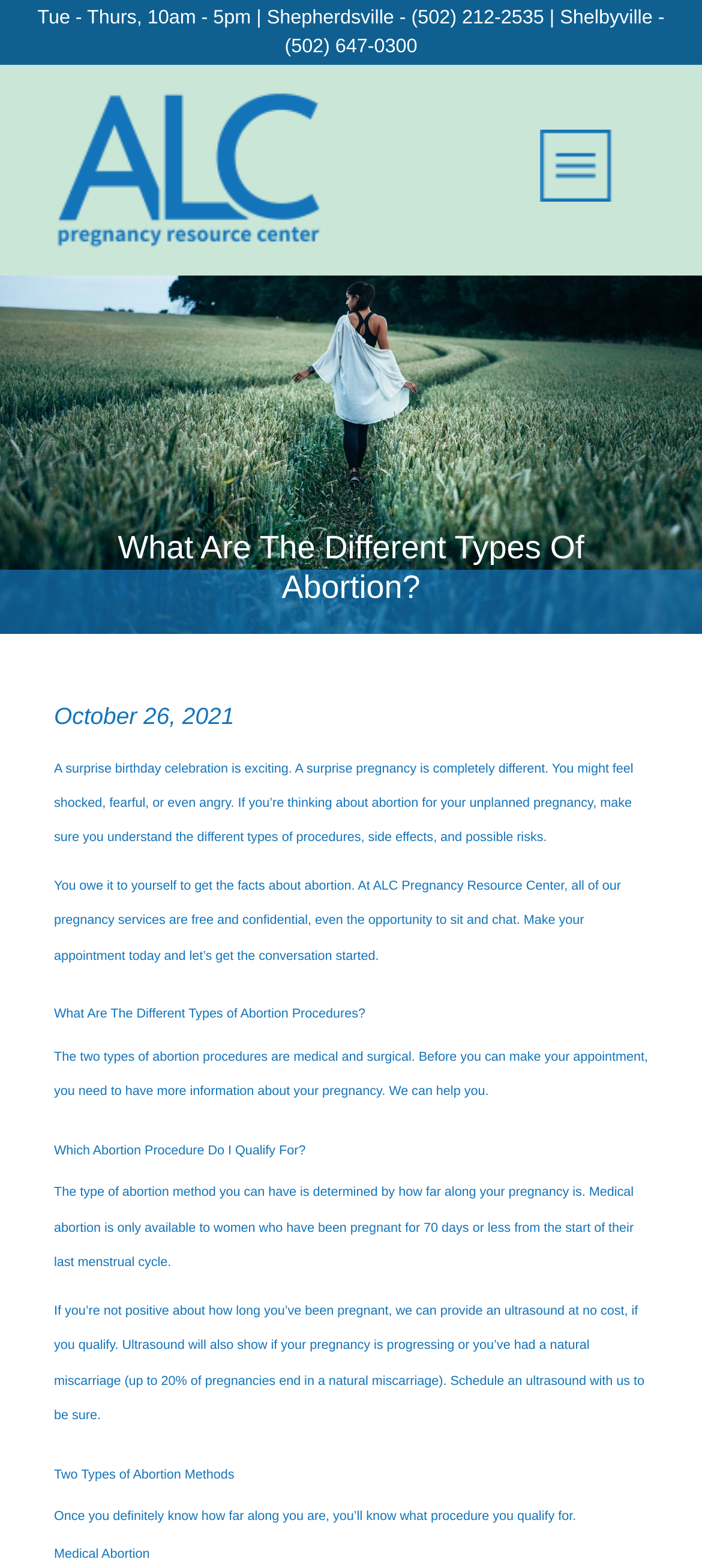Please determine the bounding box coordinates of the element's region to click for the following instruction: "Click the Shepherdsville link".

[0.38, 0.004, 0.569, 0.018]